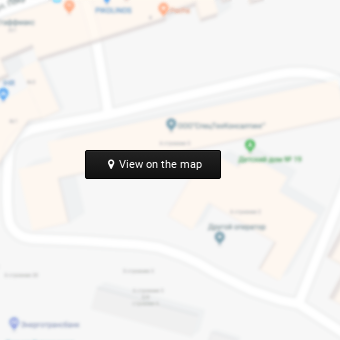Offer an in-depth caption for the image presented.

The image displays a blurred map interface indicating a specific location. At the center, a prominent black button with white text reads "View on the map." This button is likely designed to provide users with a direct option to access a detailed map view of the area, enhancing navigation and location awareness. Surrounding the button are various points of interest, represented by markers on the map, suggesting that this feature is part of a larger web interface related to finding recycling locations or services. The clean layout emphasizes user interaction, making it intuitive to explore nearby options.